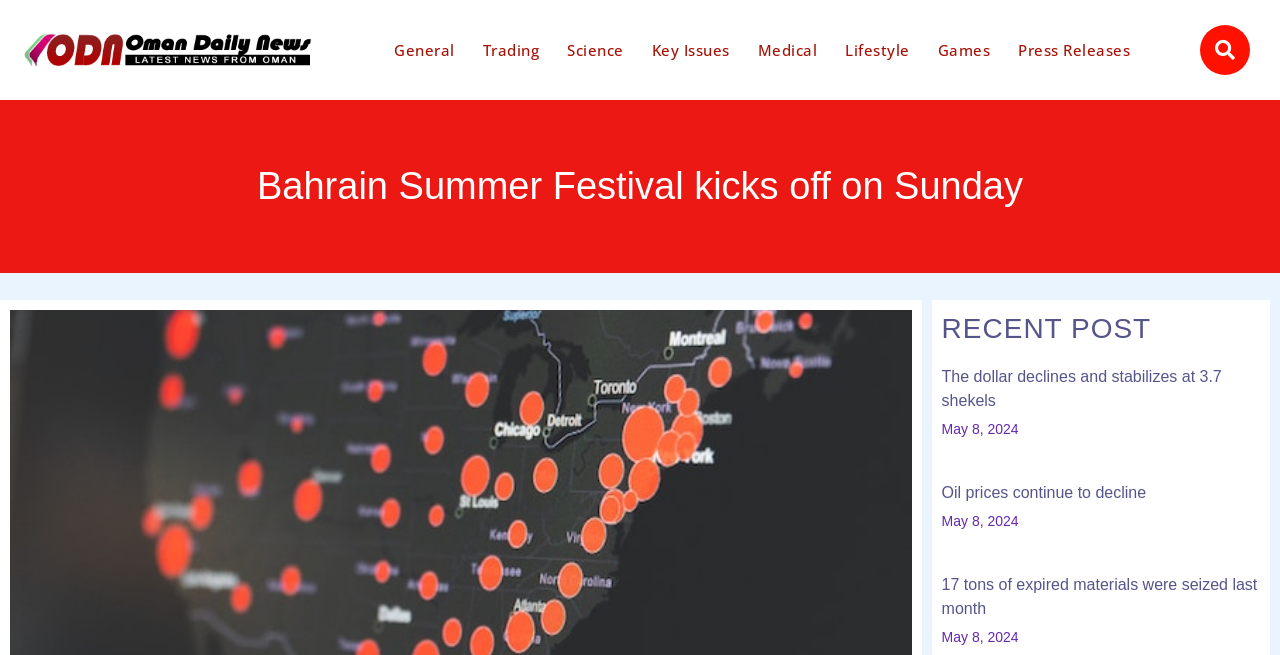What is the name of the festival?
Based on the image, provide your answer in one word or phrase.

Bahrain Summer Festival